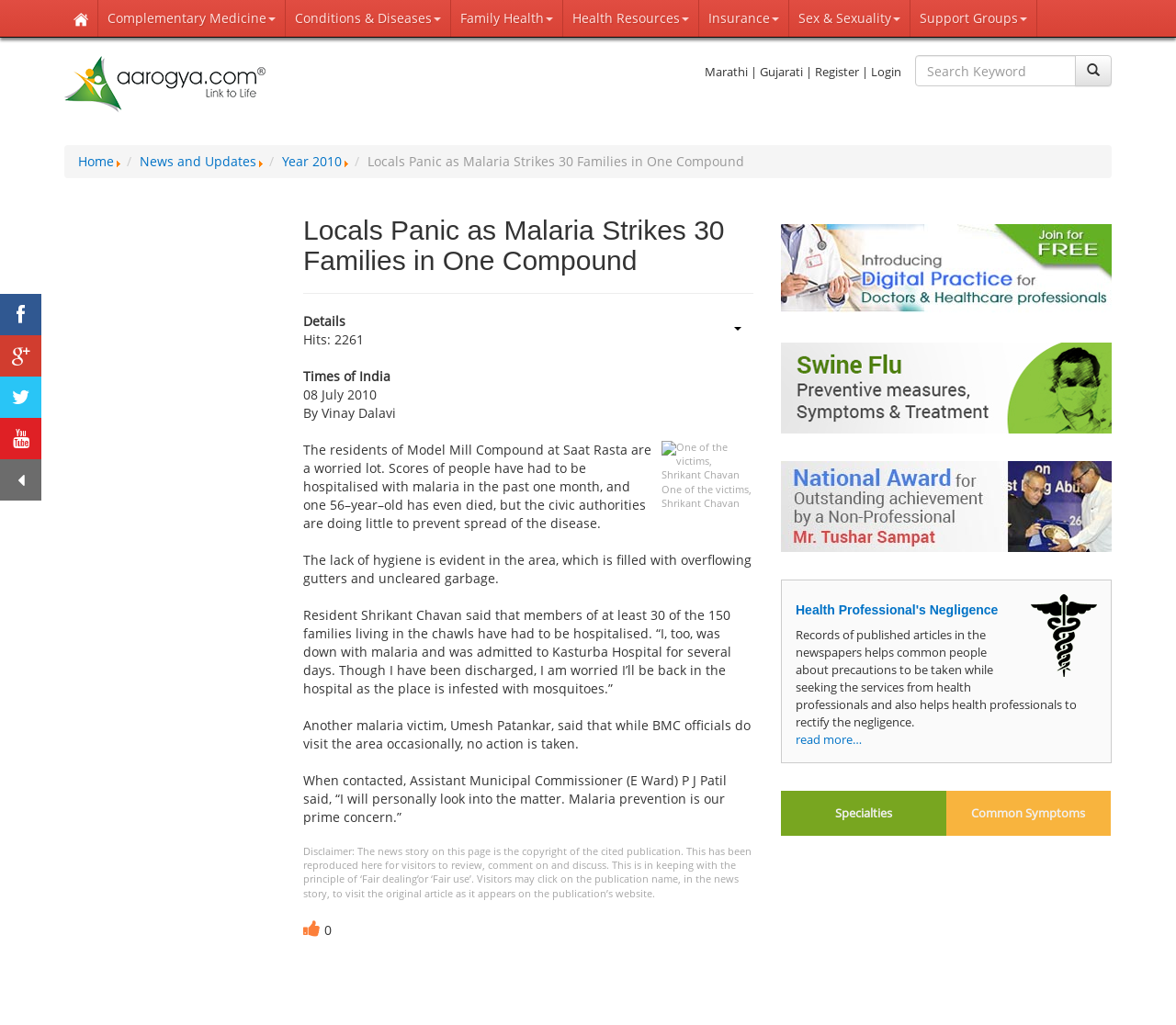Using the information in the image, could you please answer the following question in detail:
What is the purpose of the Digital Practice for Doctors and Healthcare professionals?

The webpage has a link to 'Introducing Digital Practice for Doctors & Healthcare professionals', but it does not specify the purpose of this digital practice. It seems to be a separate section or service provided by the website.